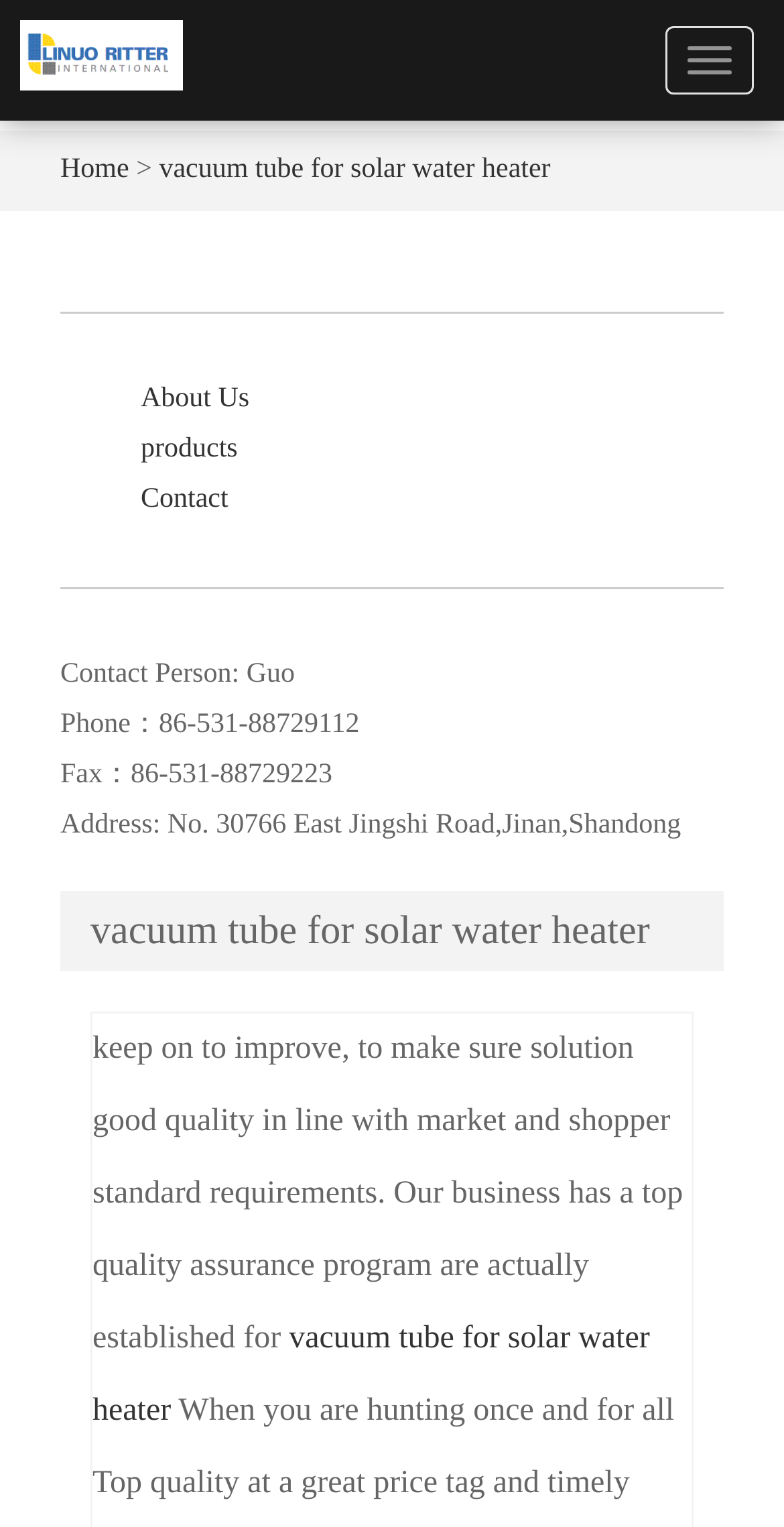What is the address of the company?
Answer the question based on the image using a single word or a brief phrase.

No. 30766 East Jingshi Road,Jinan,Shandong